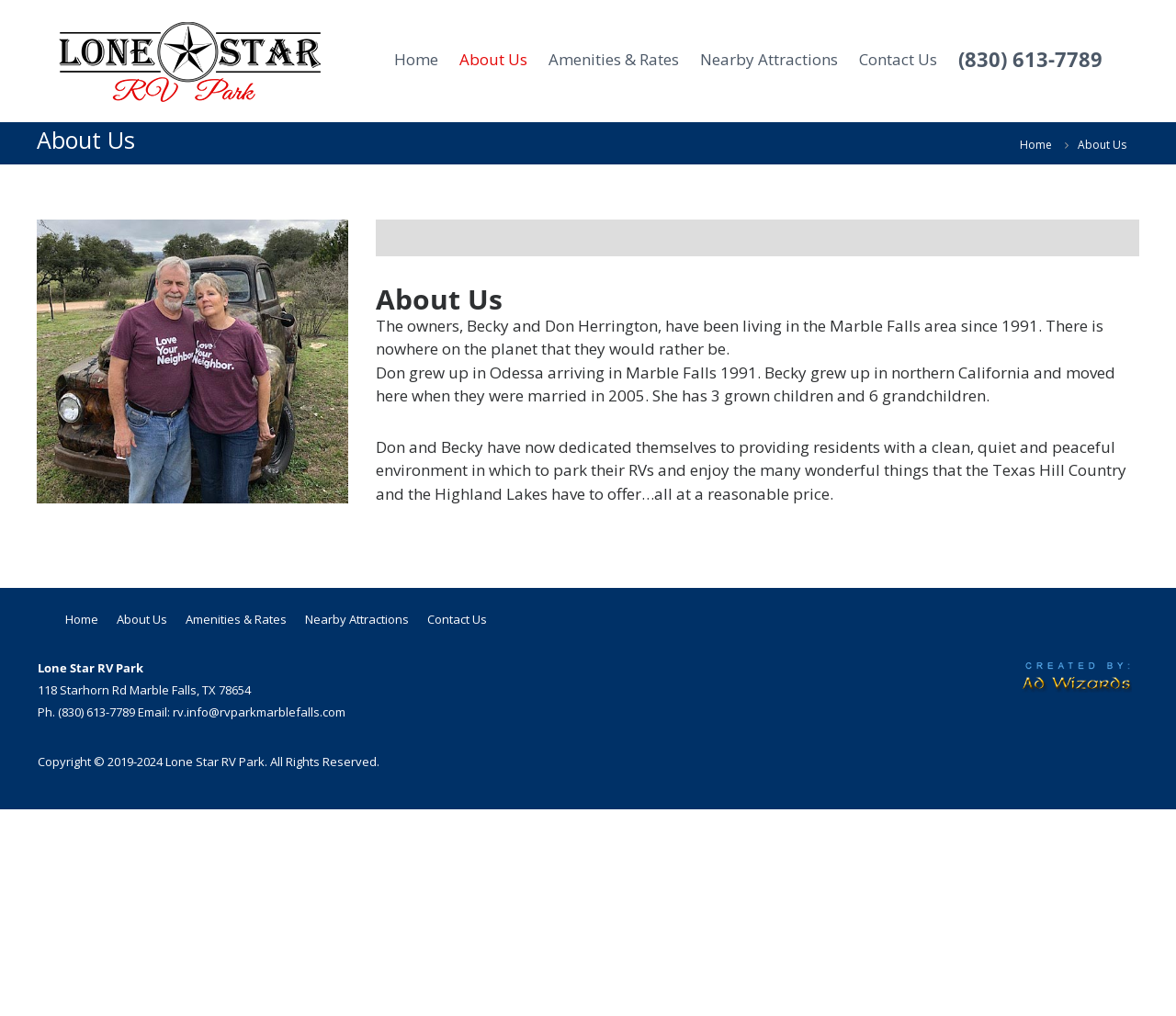Locate the bounding box coordinates for the element described below: "Amenities & Rates". The coordinates must be four float values between 0 and 1, formatted as [left, top, right, bottom].

[0.158, 0.601, 0.244, 0.618]